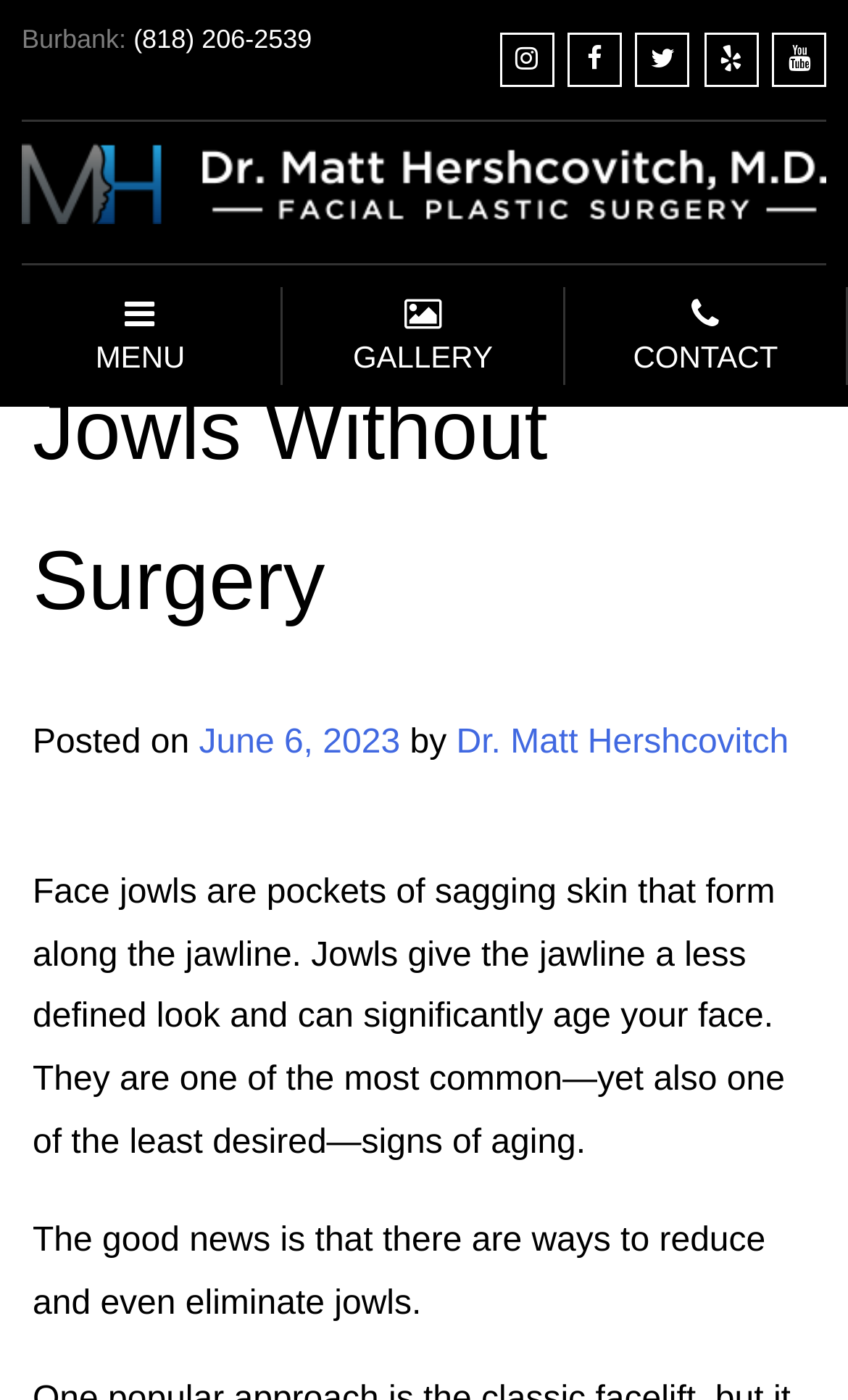Respond with a single word or phrase for the following question: 
What is the purpose of a mini facelift?

To eliminate jowls without surgery